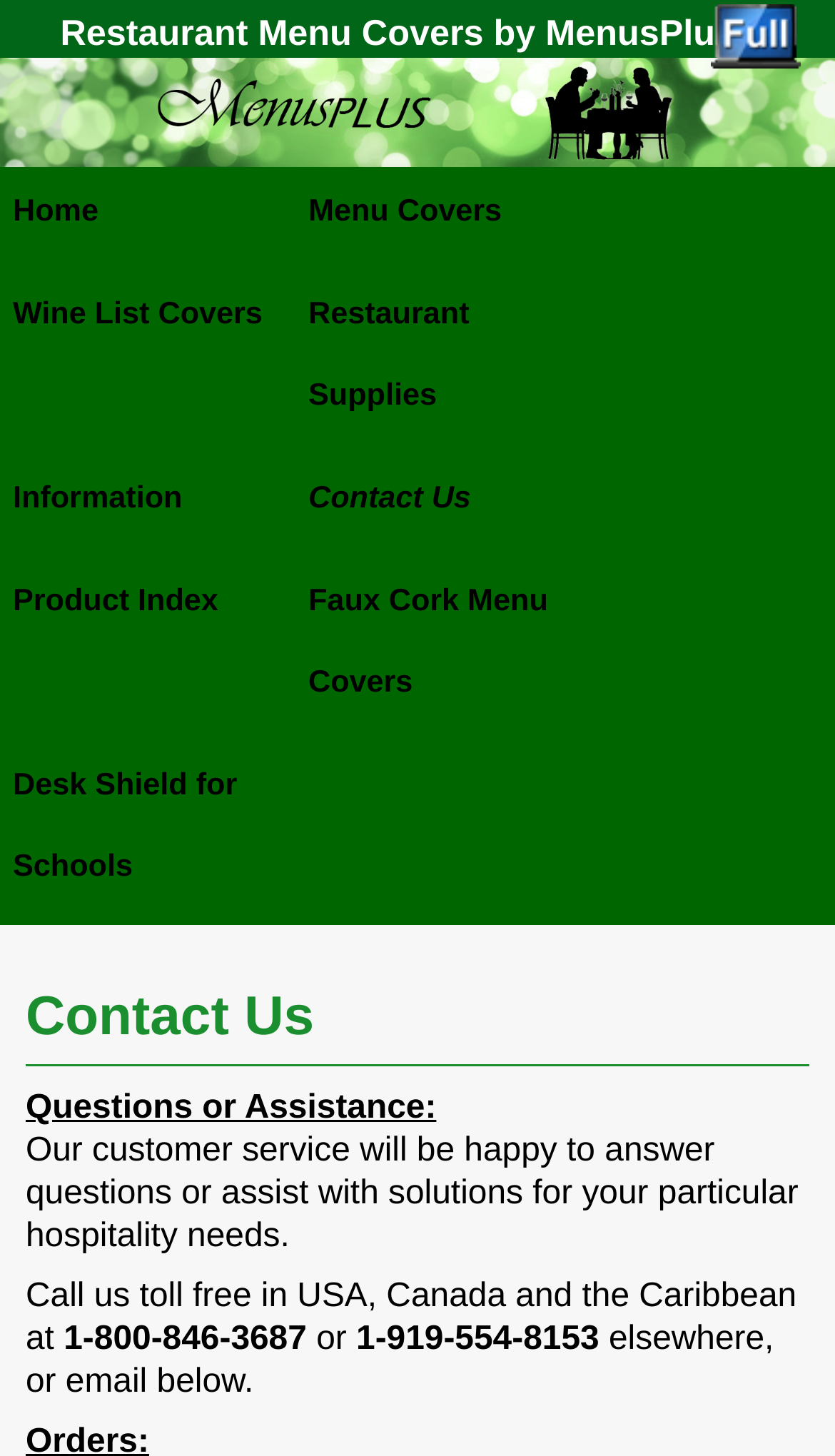Determine the bounding box coordinates of the element's region needed to click to follow the instruction: "contact us". Provide these coordinates as four float numbers between 0 and 1, formatted as [left, top, right, bottom].

[0.354, 0.312, 0.708, 0.382]